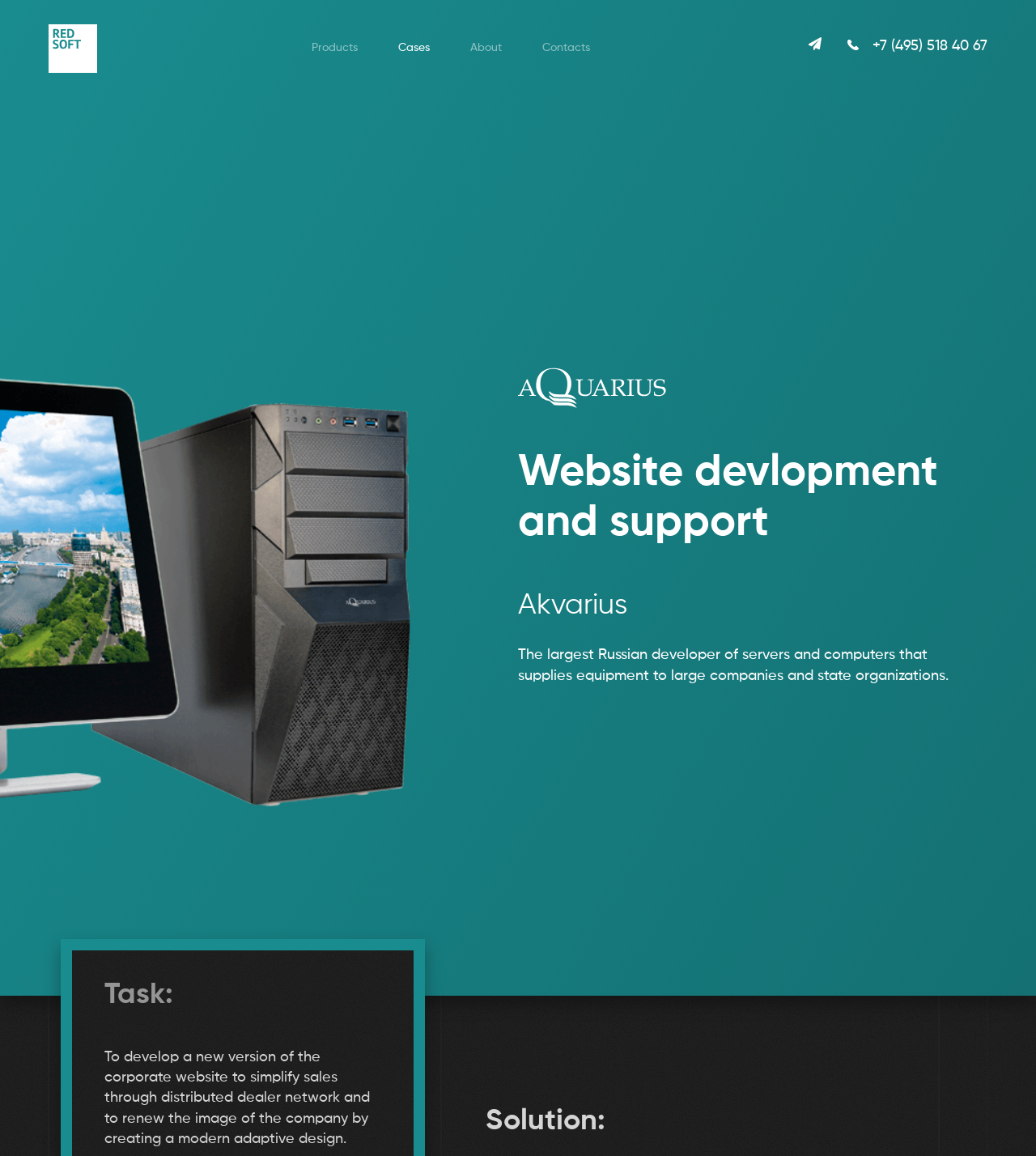What is the phone number provided?
Deliver a detailed and extensive answer to the question.

The phone number is provided as a link element with the text '+7 (495) 518 40 67', which is likely a contact number for the company.